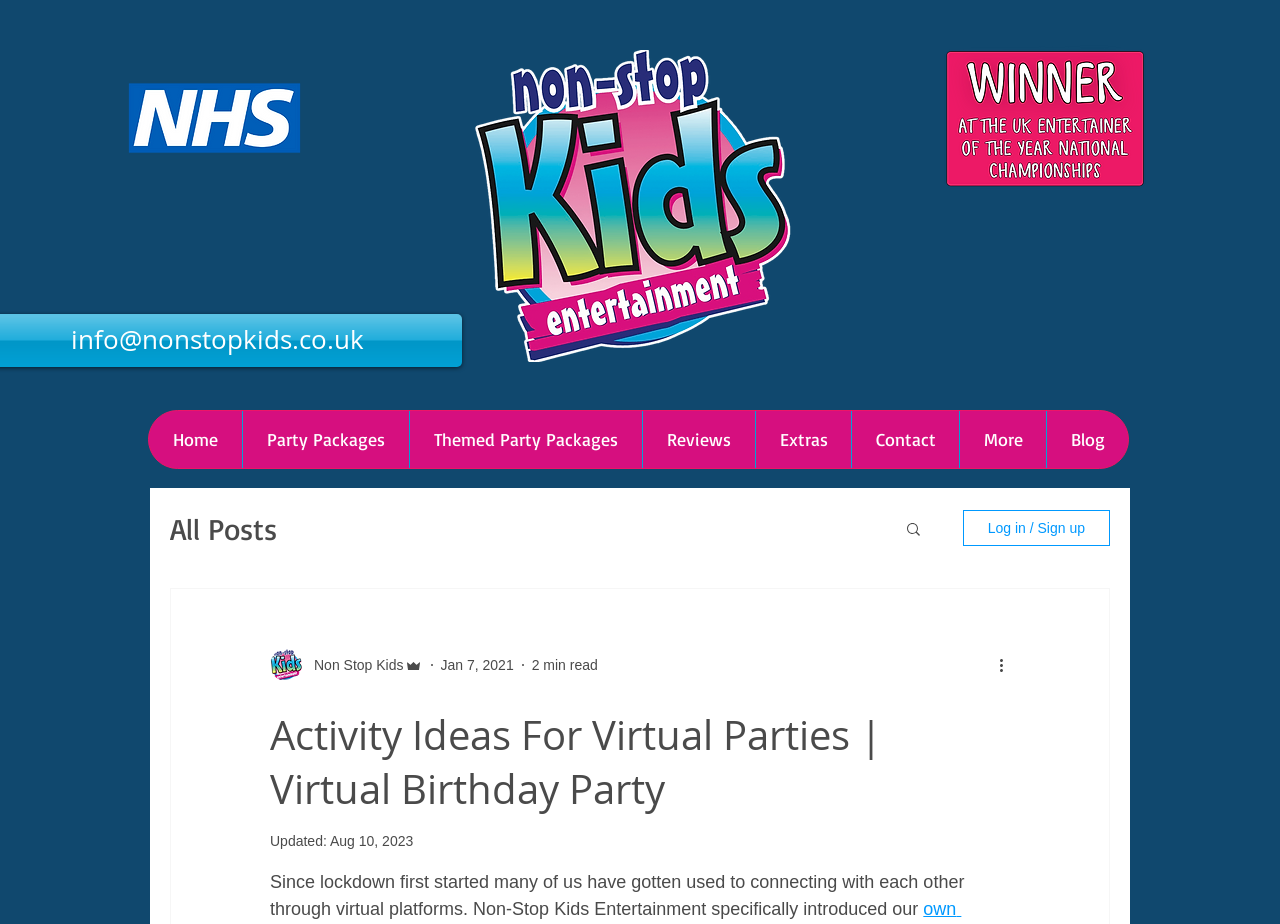Identify the bounding box coordinates for the element you need to click to achieve the following task: "Log in or sign up". Provide the bounding box coordinates as four float numbers between 0 and 1, in the form [left, top, right, bottom].

[0.752, 0.552, 0.867, 0.591]